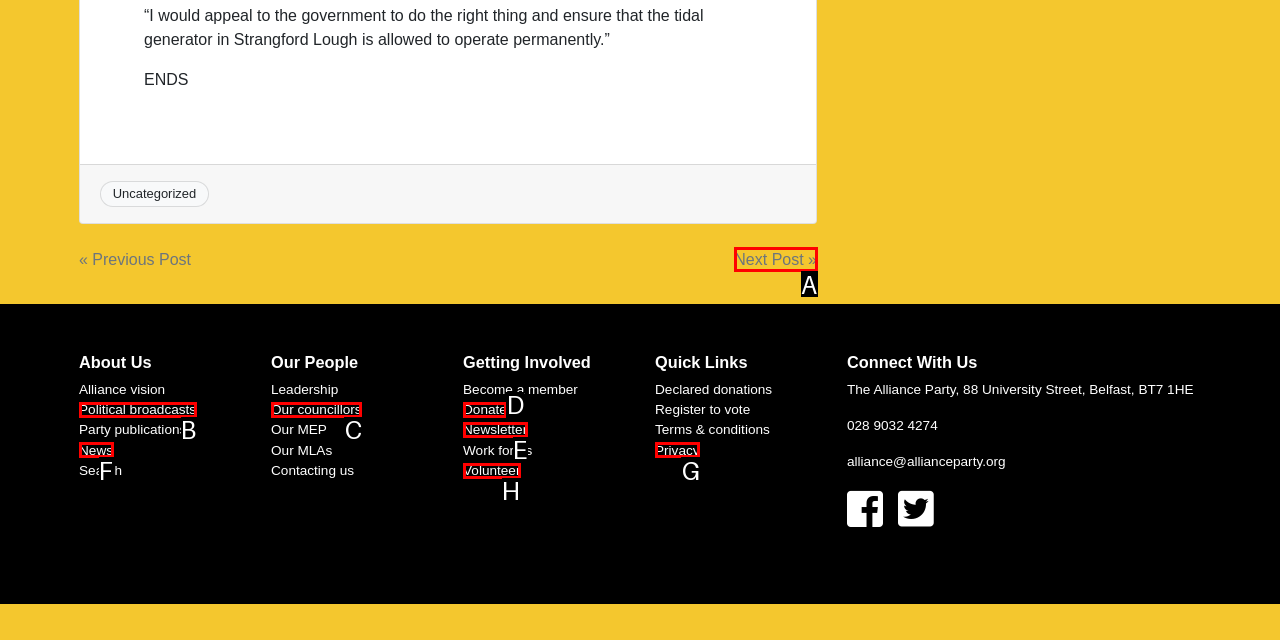Match the description: Donate to the appropriate HTML element. Respond with the letter of your selected option.

D